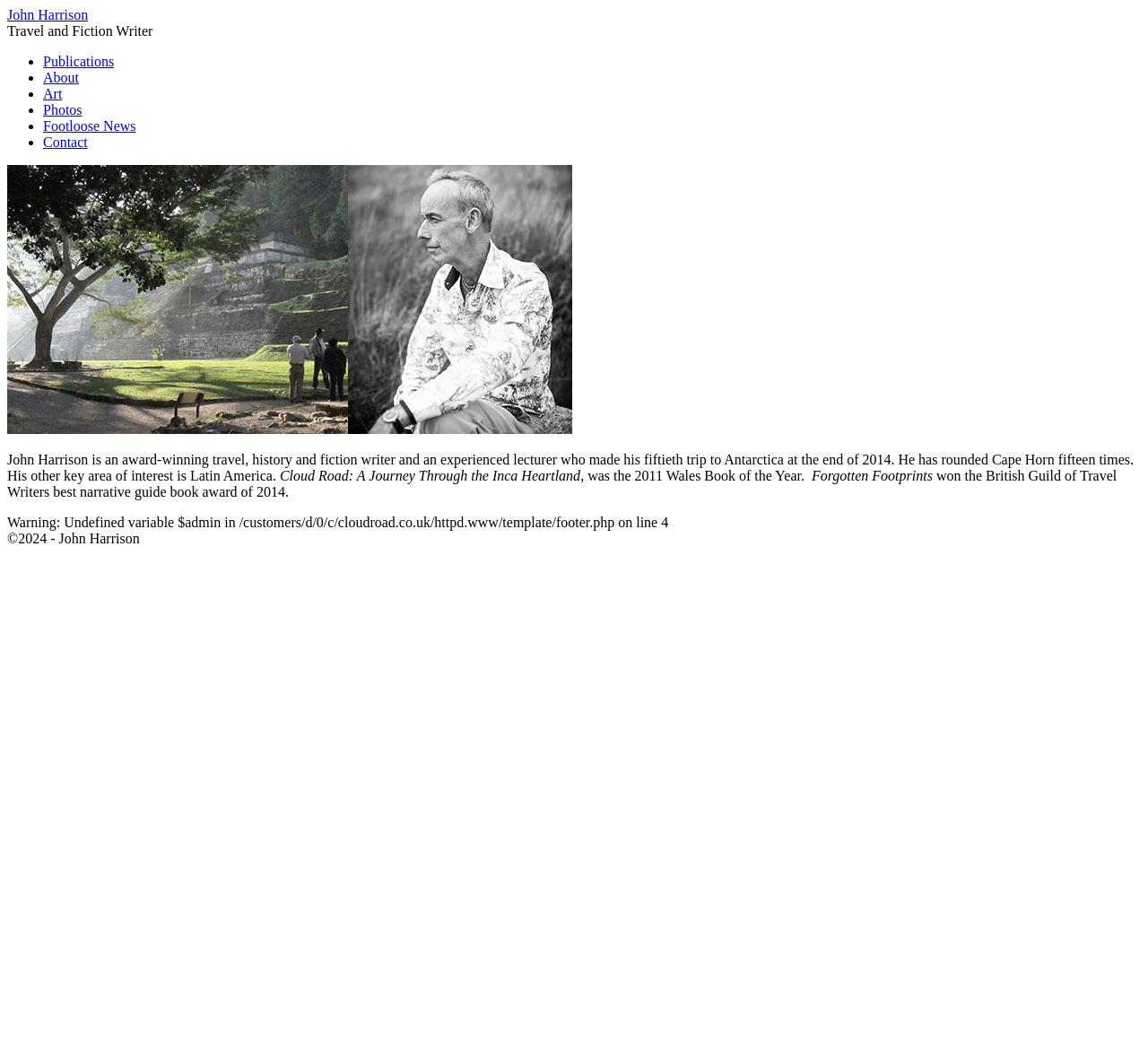Answer the question below using just one word or a short phrase: 
What is the name of the book that won the 2011 Wales Book of the Year?

Cloud Road: A Journey Through the Inca Heartland